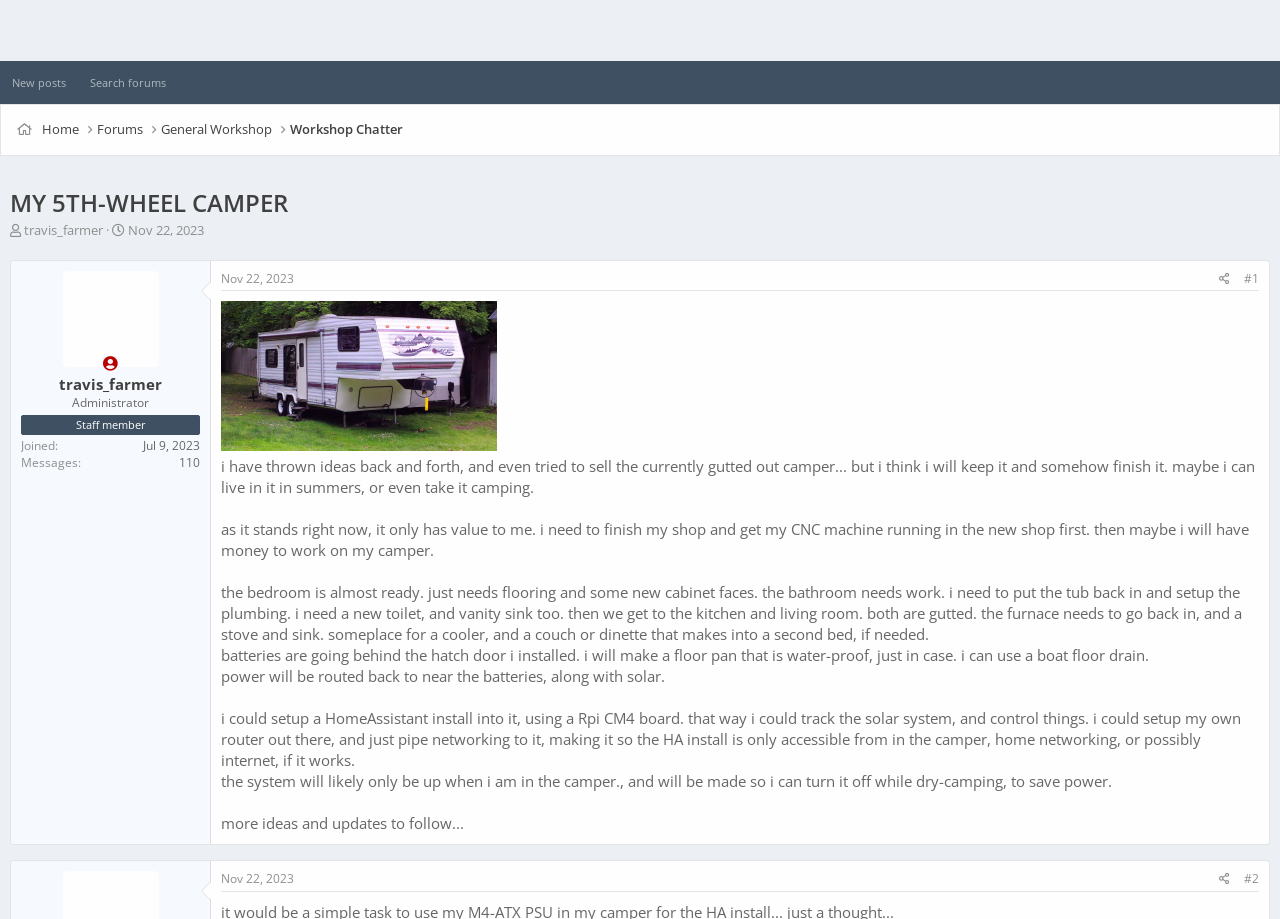Please identify the bounding box coordinates of the region to click in order to complete the given instruction: "View the profile of 'travis_farmer'". The coordinates should be four float numbers between 0 and 1, i.e., [left, top, right, bottom].

[0.046, 0.066, 0.127, 0.088]